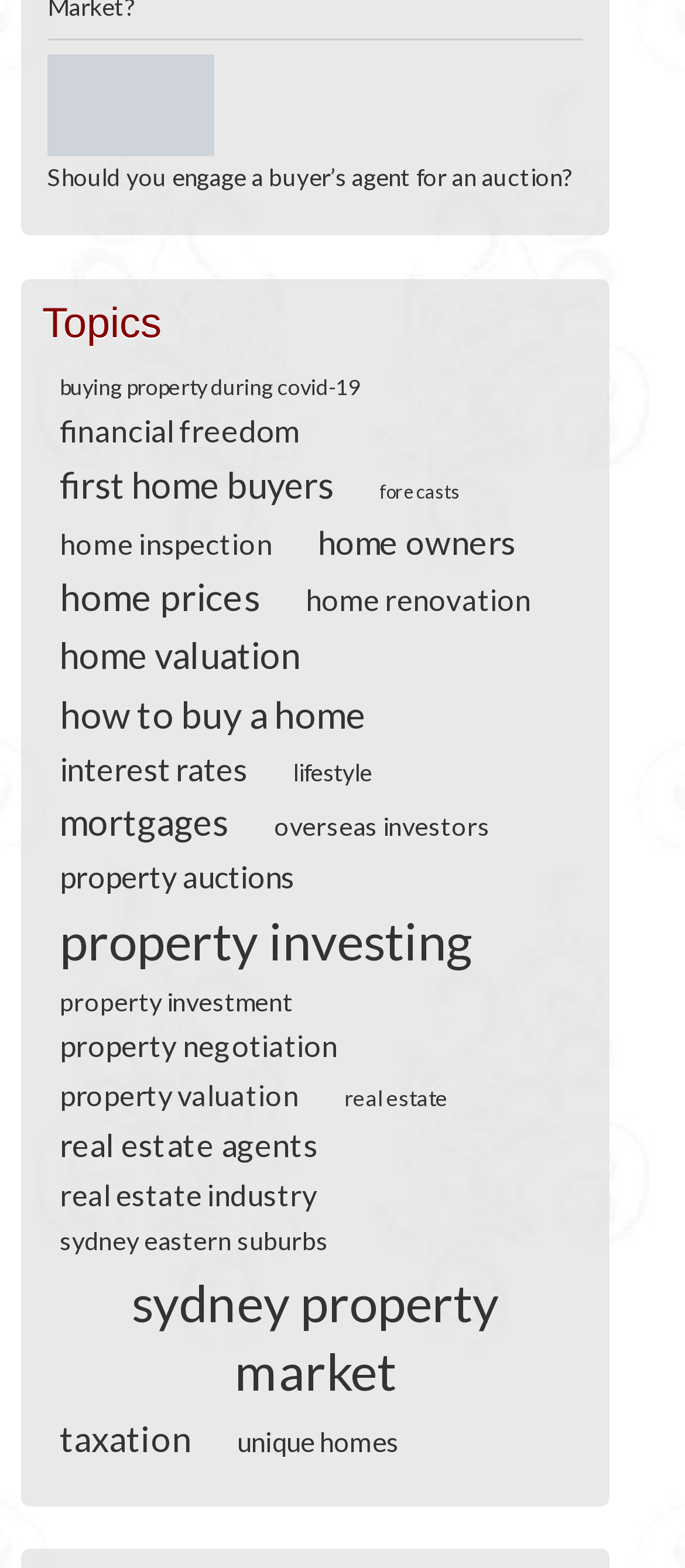Determine the bounding box coordinates of the clickable region to execute the instruction: "View 'financial freedom' topics". The coordinates should be four float numbers between 0 and 1, denoted as [left, top, right, bottom].

[0.062, 0.264, 0.462, 0.287]